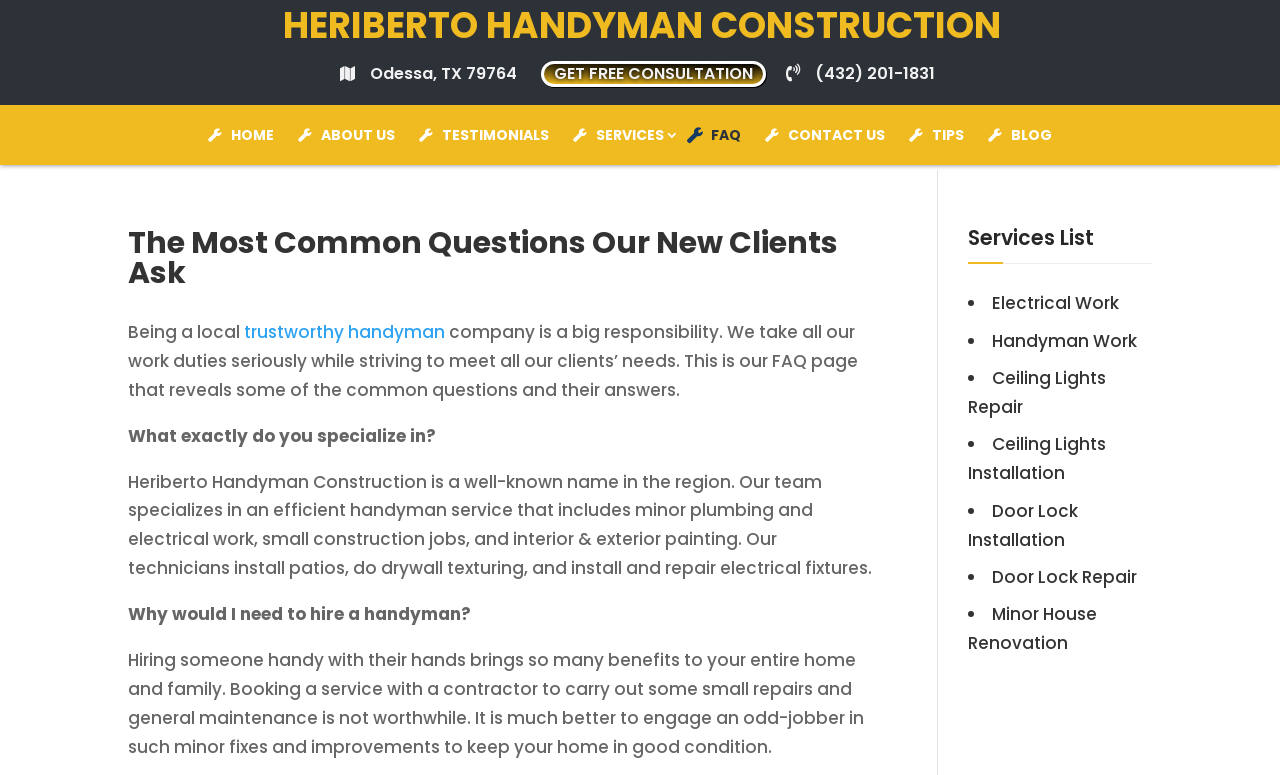Analyze the image and provide a detailed answer to the question: What services does Heriberto Handyman Construction offer?

Based on the services list section, Heriberto Handyman Construction offers a range of services including handyman work, electrical work, ceiling lights repair and installation, door lock installation and repair, and minor house renovation.